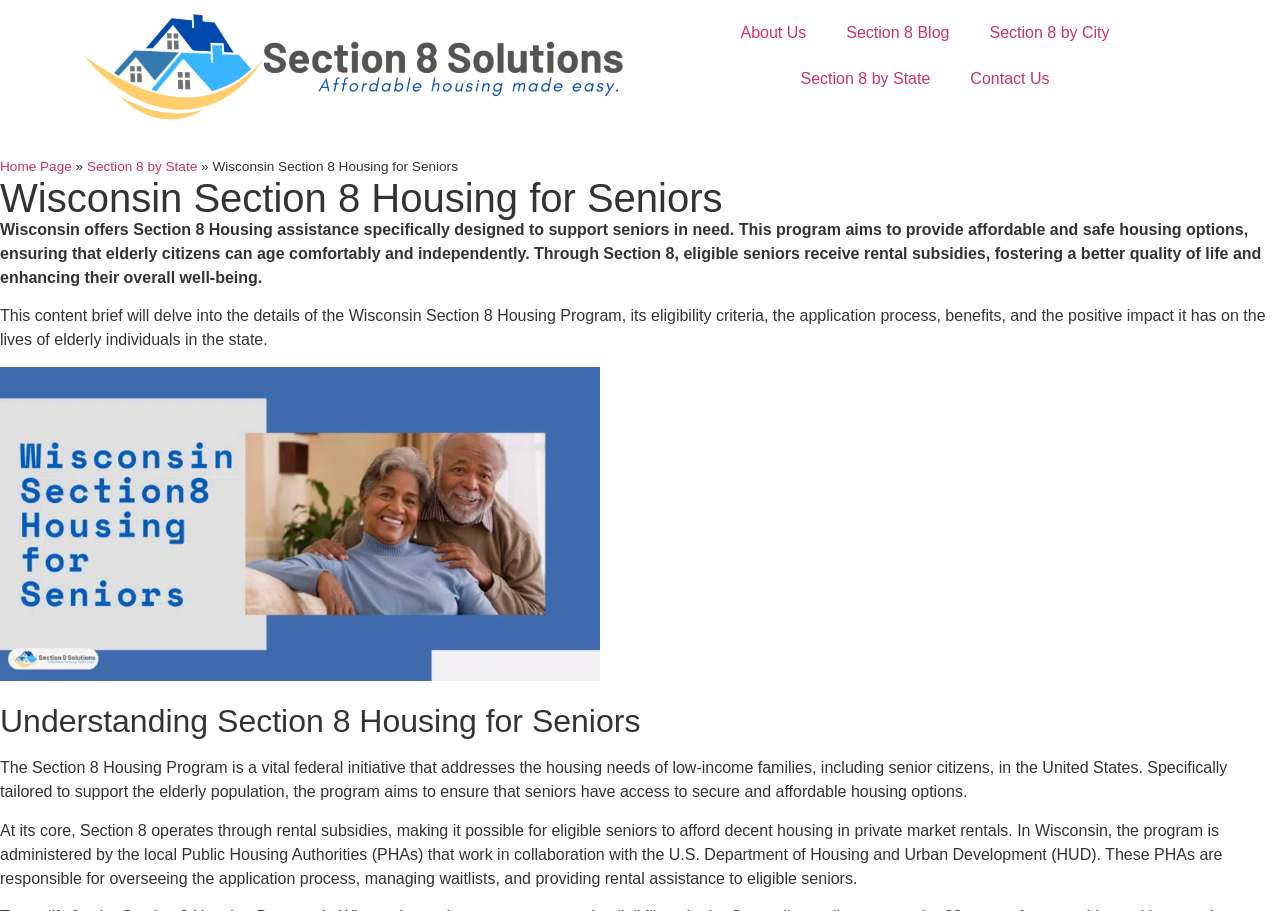Who administers the Section 8 Housing Program in Wisconsin?
Please interpret the details in the image and answer the question thoroughly.

The Section 8 Housing Program in Wisconsin is administered by the local Public Housing Authorities (PHAs) that work in collaboration with the U.S. Department of Housing and Urban Development (HUD). These PHAs are responsible for overseeing the application process, managing waitlists, and providing rental assistance to eligible seniors.